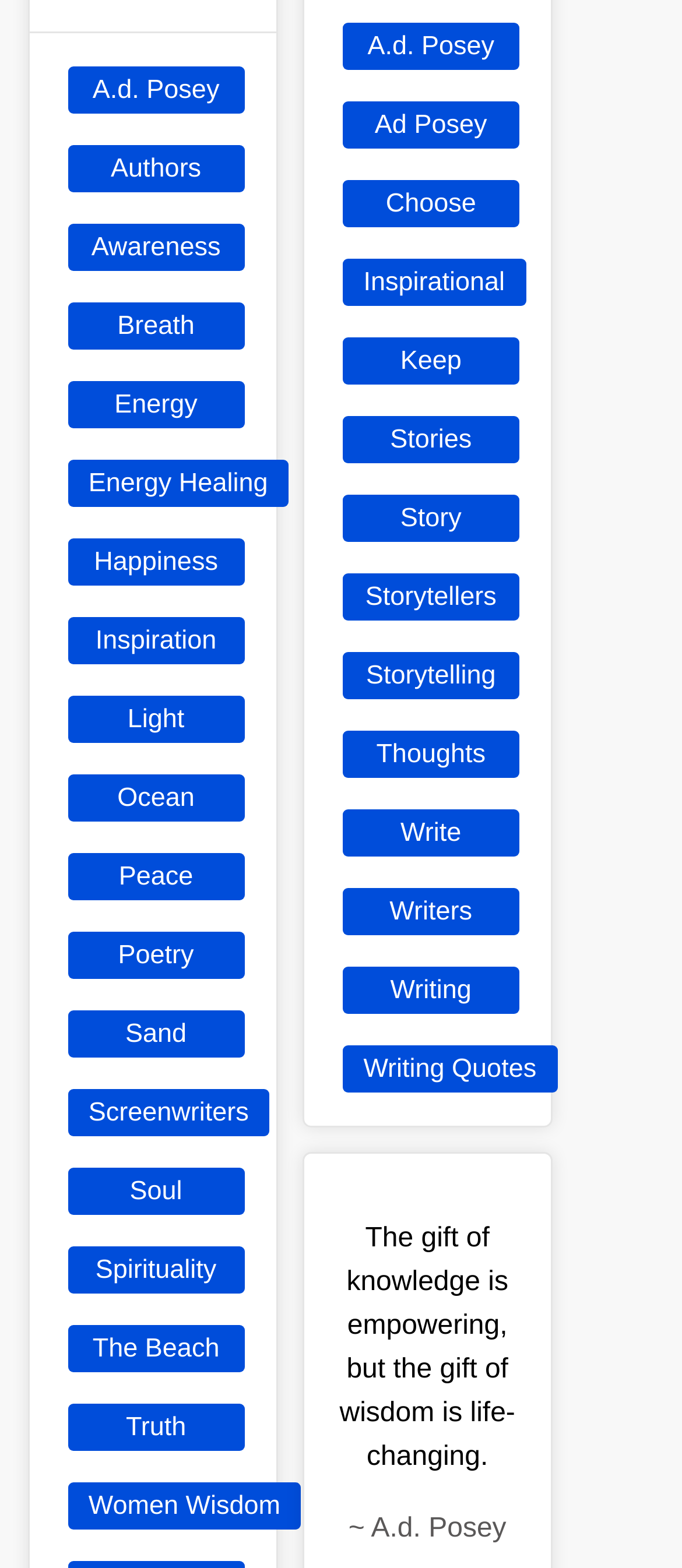Given the description of a UI element: "Light", identify the bounding box coordinates of the matching element in the webpage screenshot.

[0.099, 0.443, 0.358, 0.473]